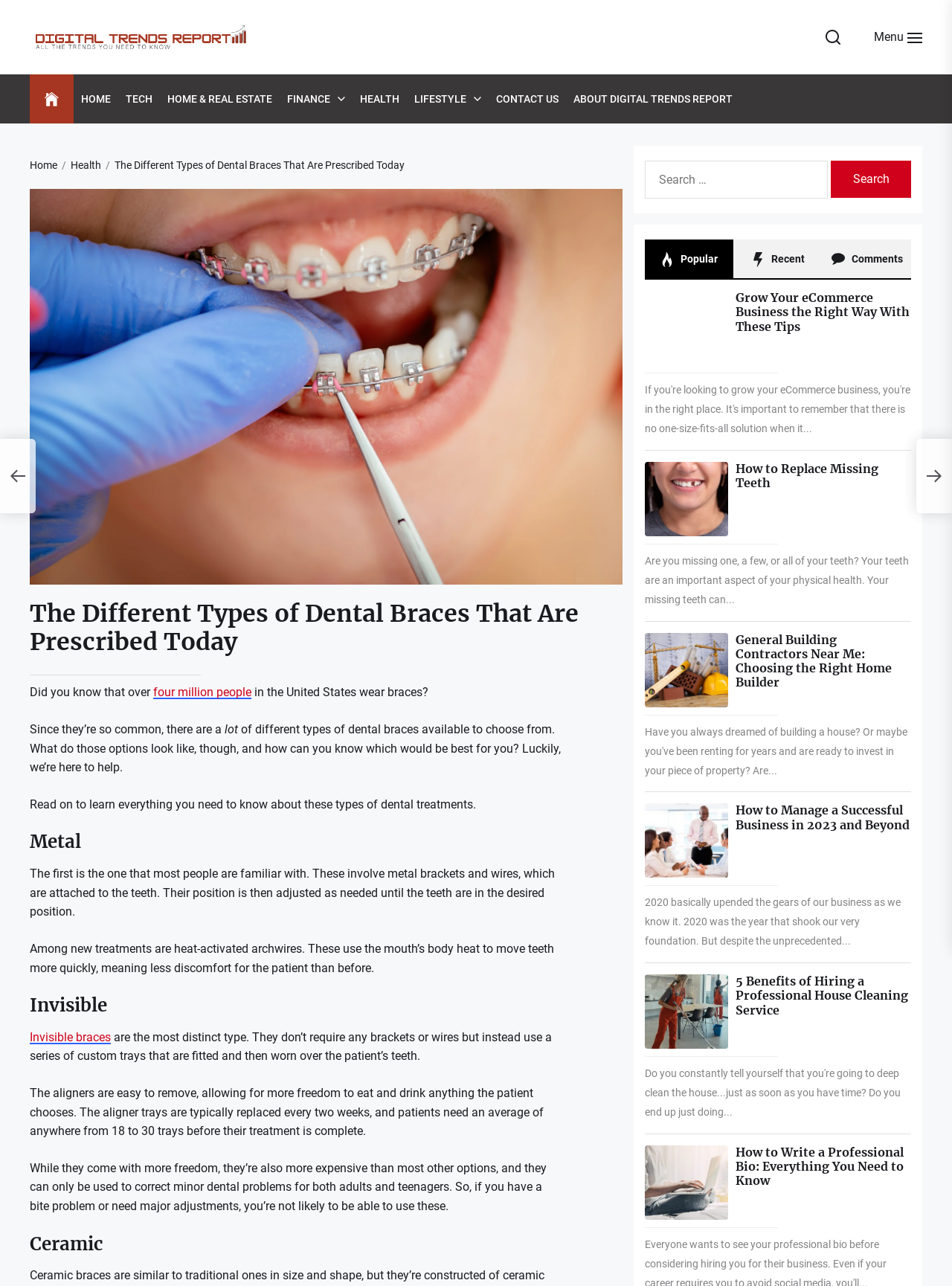Identify the bounding box coordinates for the element that needs to be clicked to fulfill this instruction: "Read the article about 'The Different Types of Dental Braces That Are Prescribed Today'". Provide the coordinates in the format of four float numbers between 0 and 1: [left, top, right, bottom].

[0.031, 0.466, 0.654, 0.51]